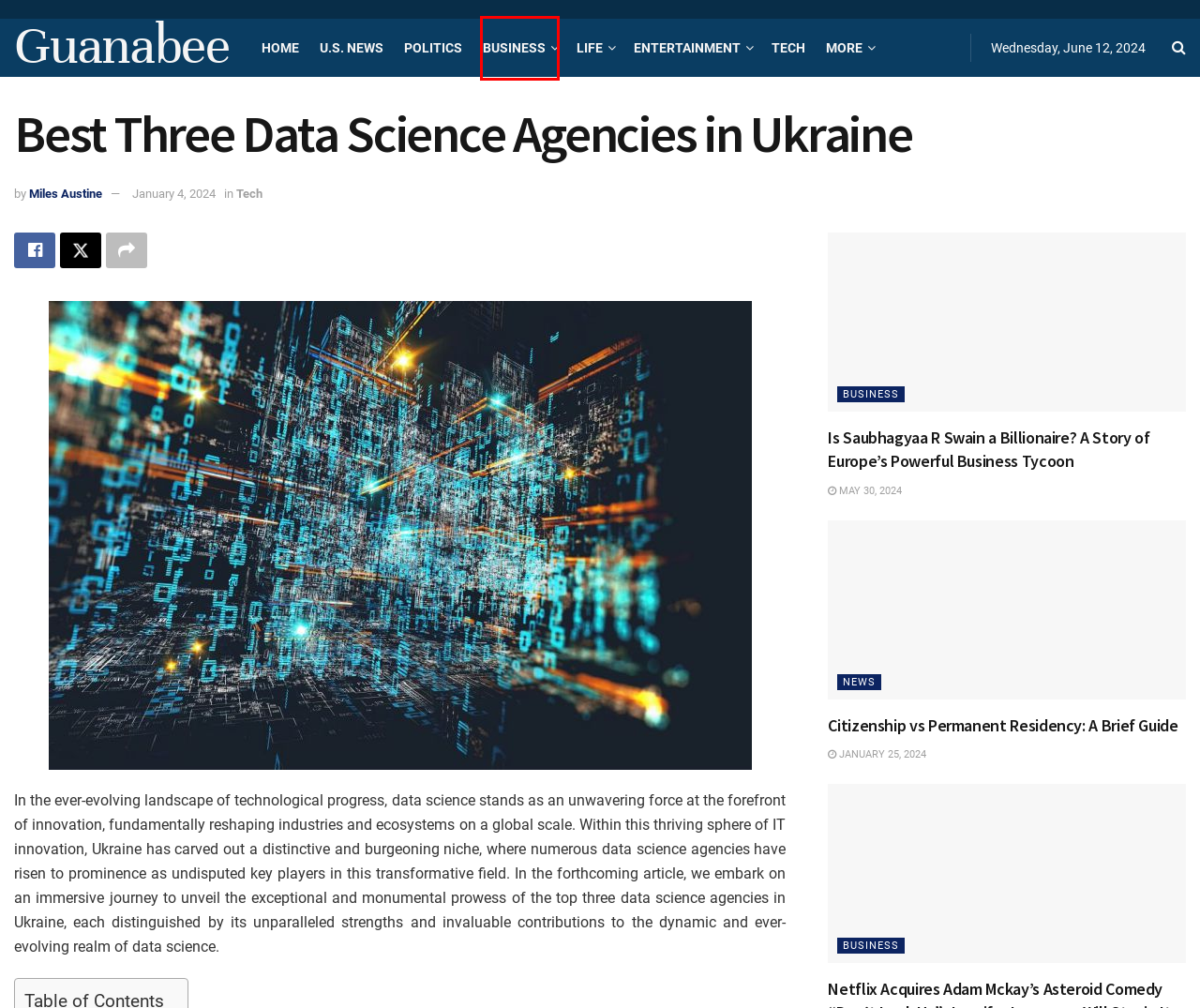Review the screenshot of a webpage which includes a red bounding box around an element. Select the description that best fits the new webpage once the element in the bounding box is clicked. Here are the candidates:
A. Entertainment Archives - Guanabee
B. Citizenship vs Permanent Residency: A Brief Guide
C. News Archives - Guanabee
D. Netflix Acquires Adam Mckay's Asteroid Comedy “Don't Look Up”, Jennifer Lawrence Will Star in It
E. Tech Archives - Guanabee
F. Business Archives - Guanabee
G. More Archives - Guanabee
H. Is Saubhagyaa R Swain a Billionaire? A Story of Business Tycoon

F